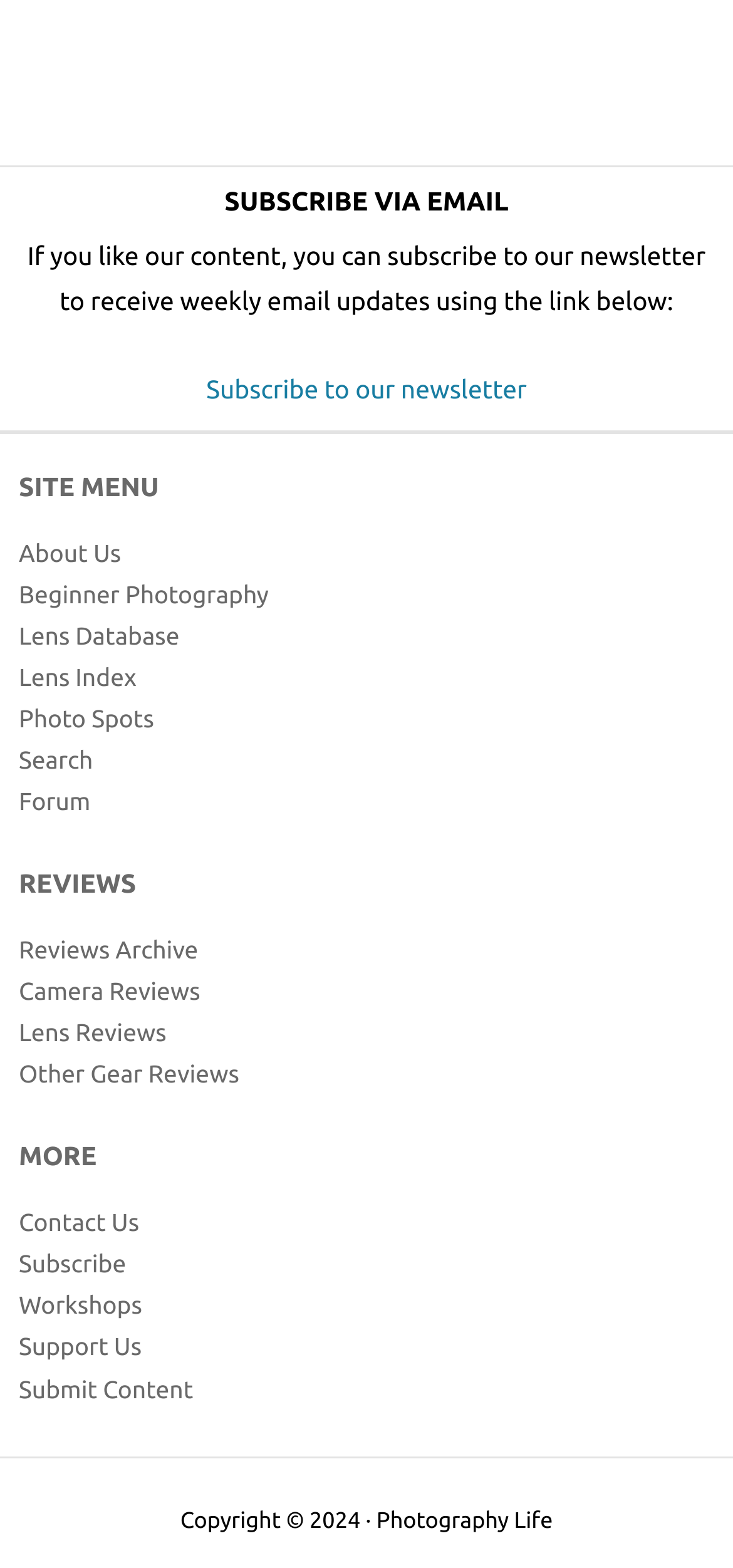Kindly determine the bounding box coordinates for the area that needs to be clicked to execute this instruction: "Subscribe to the newsletter".

[0.281, 0.238, 0.719, 0.257]